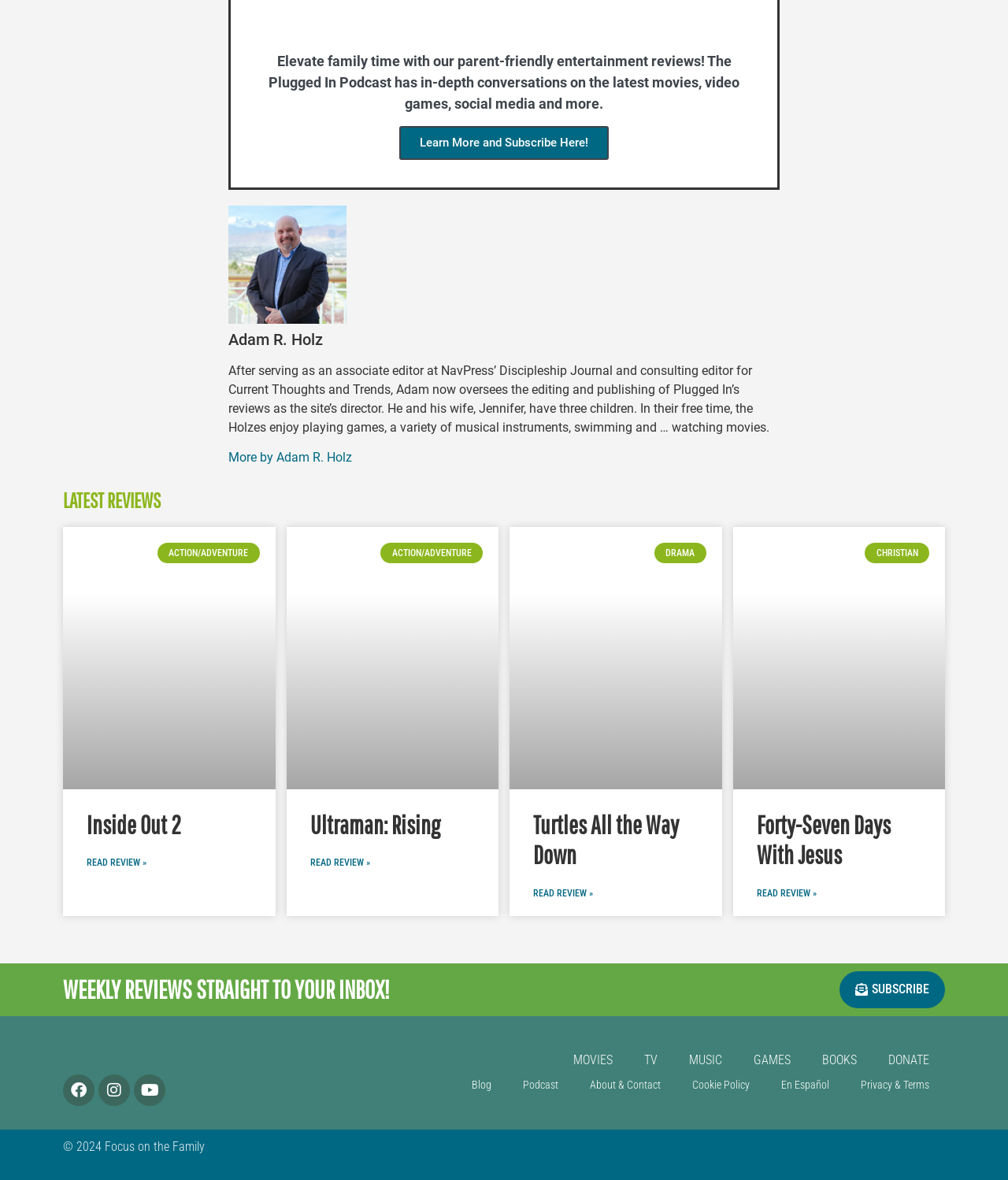Who is the director of Plugged In? From the image, respond with a single word or brief phrase.

Adam R. Holz